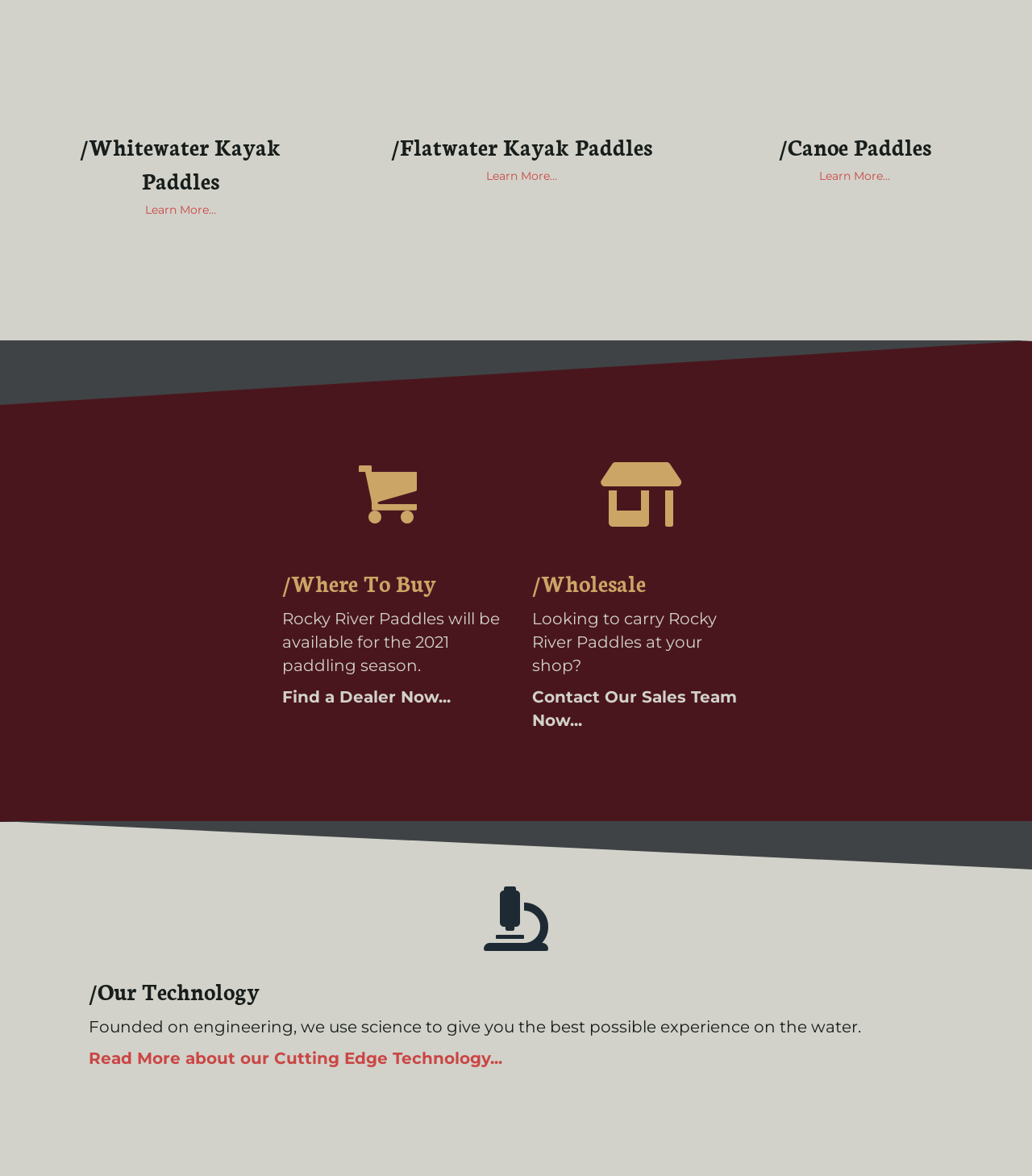When will Rocky River Paddles be available?
Please use the visual content to give a single word or phrase answer.

2021 paddling season